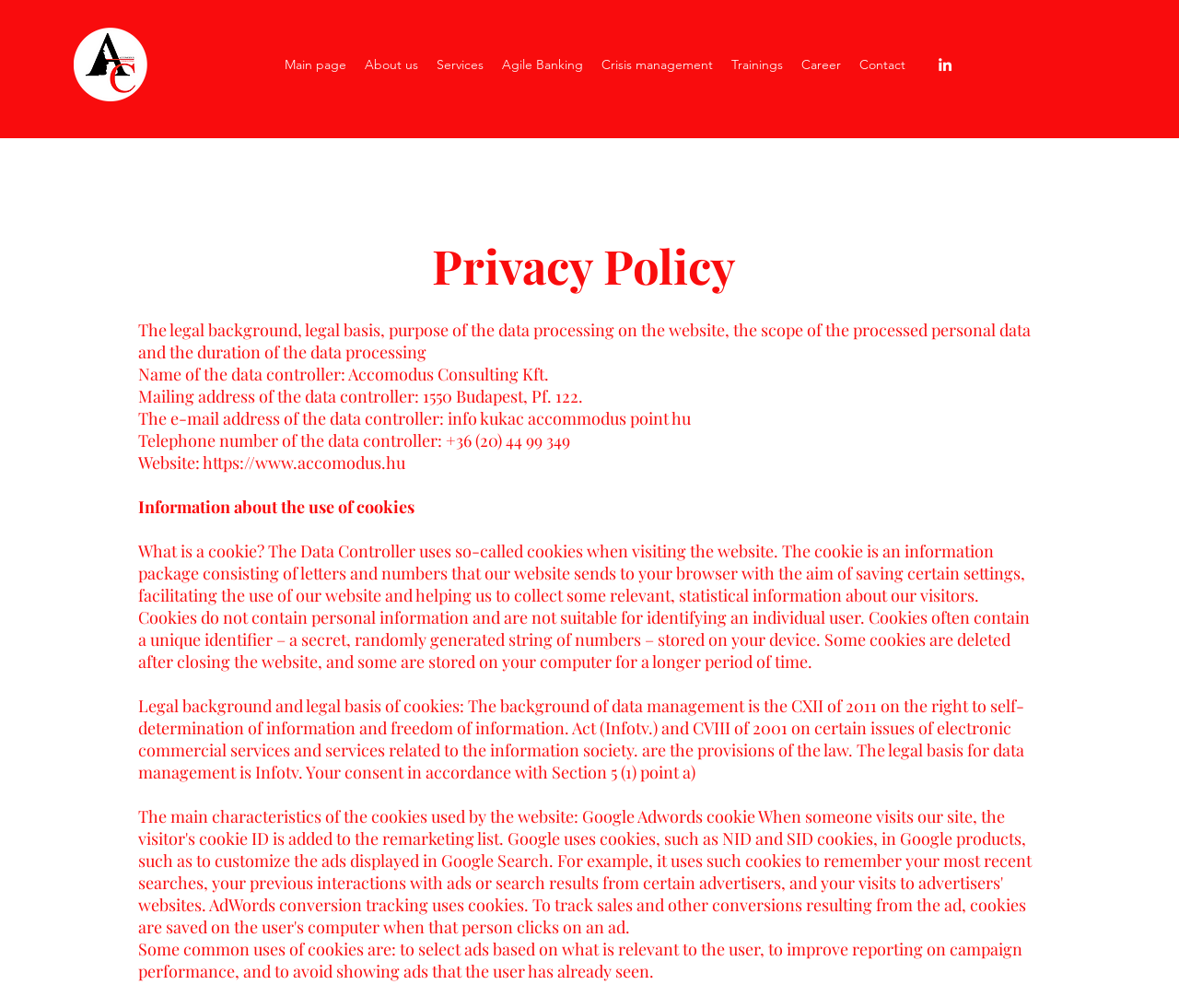Determine the bounding box of the UI element mentioned here: "Agile Banking". The coordinates must be in the format [left, top, right, bottom] with values ranging from 0 to 1.

[0.418, 0.05, 0.502, 0.078]